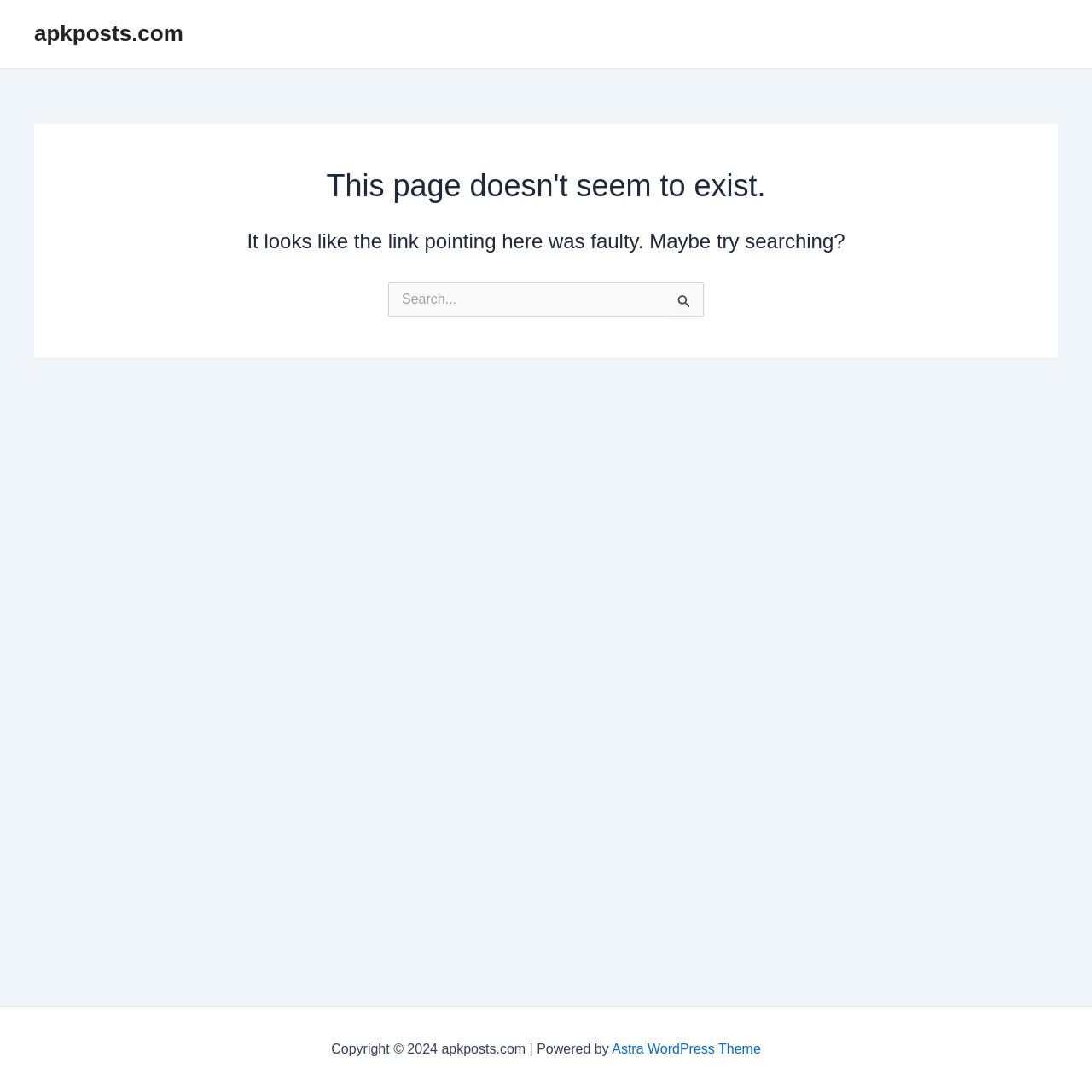Find and extract the text of the primary heading on the webpage.

This page doesn't seem to exist.